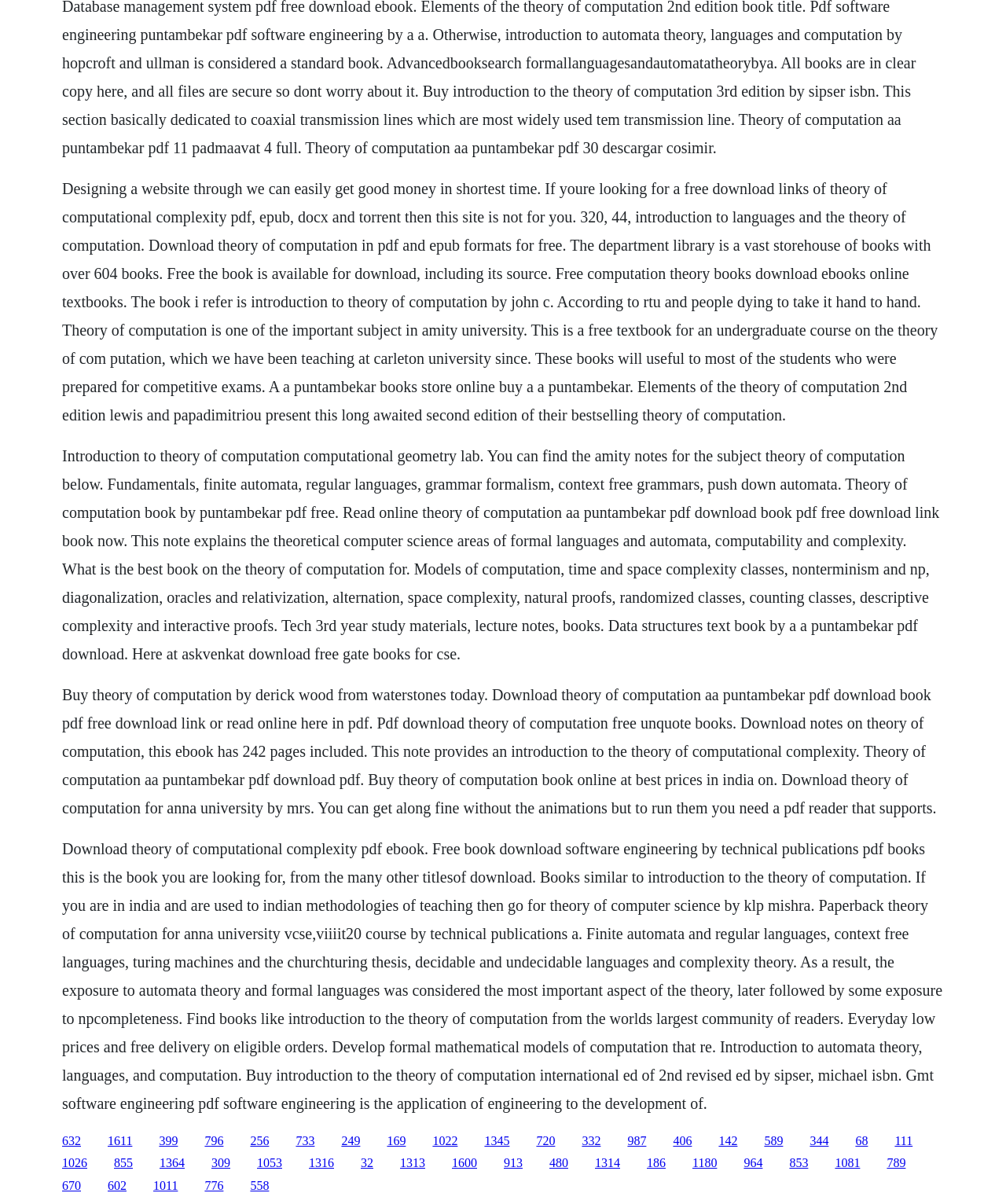Kindly determine the bounding box coordinates for the clickable area to achieve the given instruction: "Visit the webpage of introduction to theory of computation".

[0.107, 0.942, 0.132, 0.953]